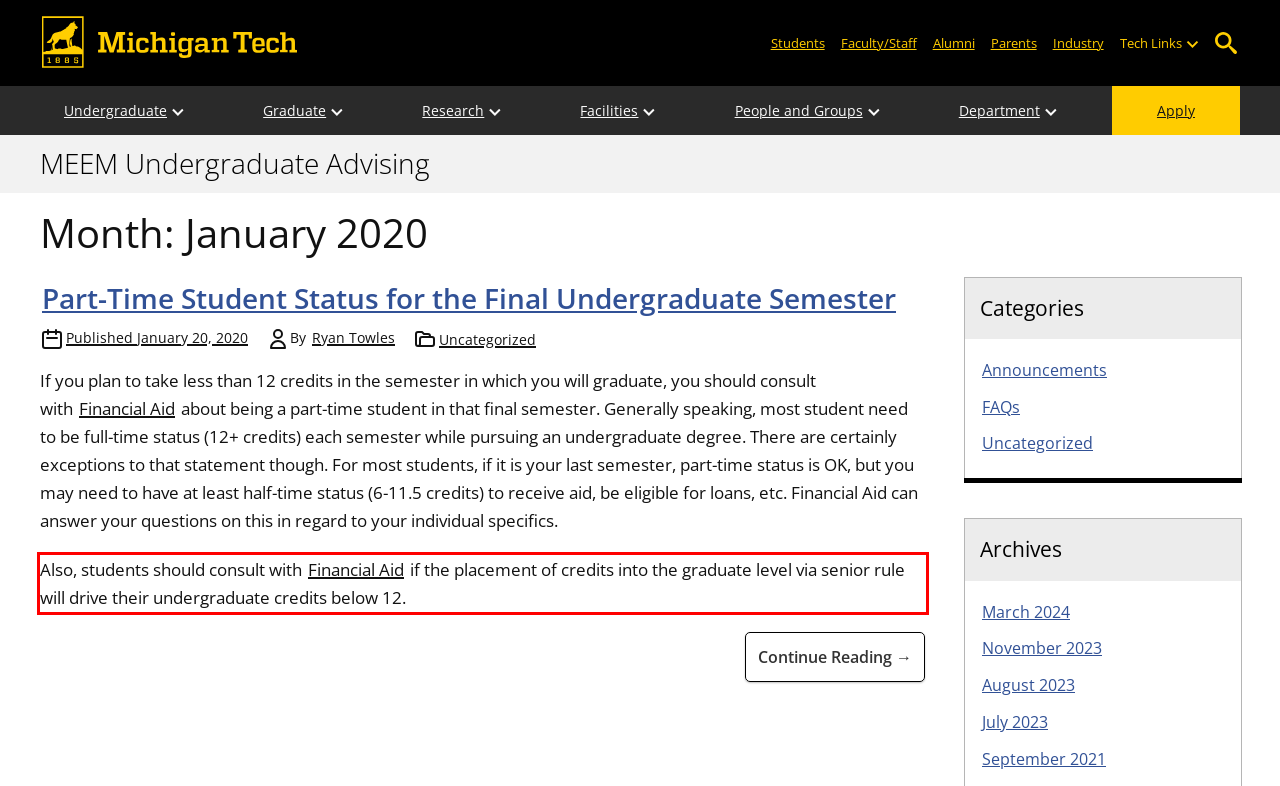Please analyze the screenshot of a webpage and extract the text content within the red bounding box using OCR.

Also, students should consult with Financial Aid if the placement of credits into the graduate level via senior rule will drive their undergraduate credits below 12.